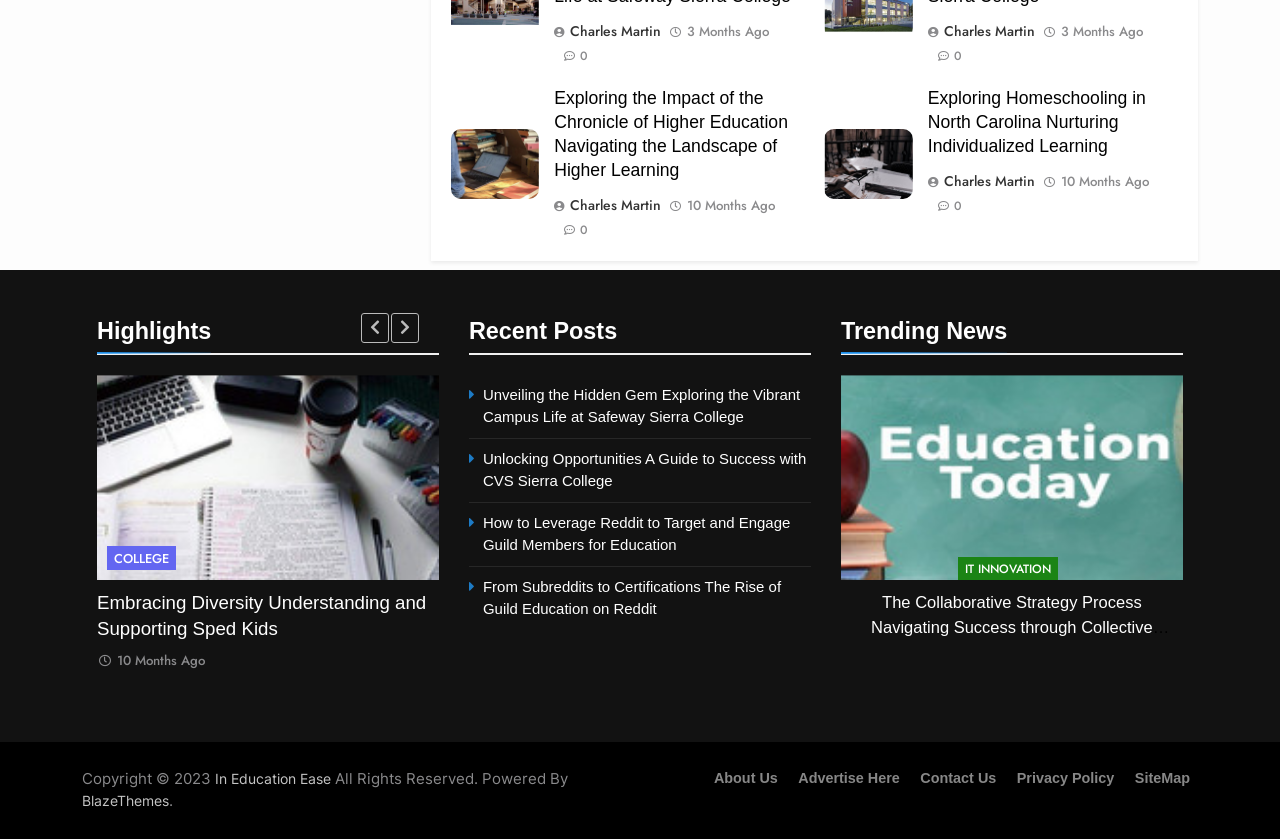Identify the bounding box for the element characterized by the following description: "3 months ago".

[0.537, 0.028, 0.601, 0.049]